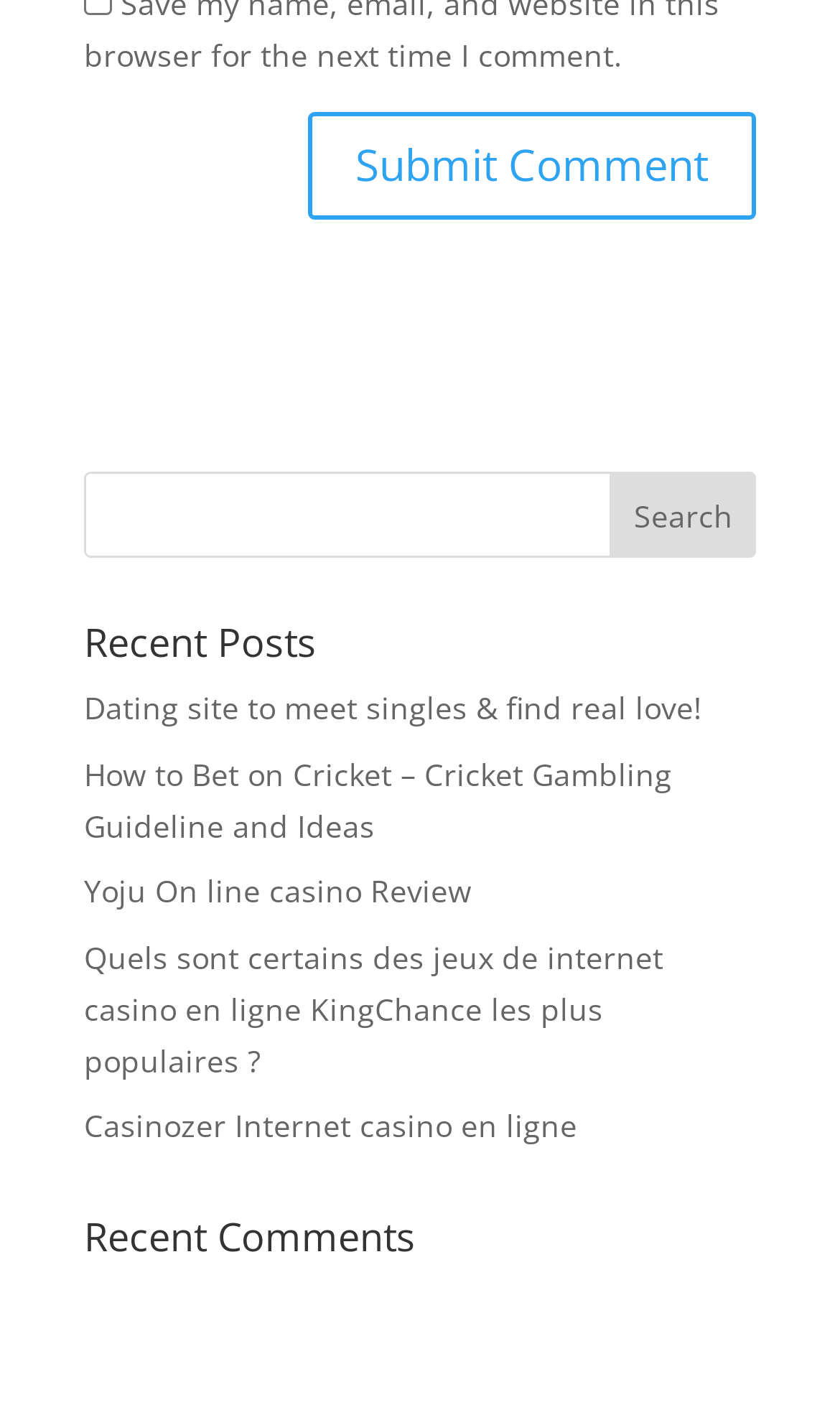What type of content is listed under 'Recent Posts'?
From the screenshot, supply a one-word or short-phrase answer.

Links to blog posts